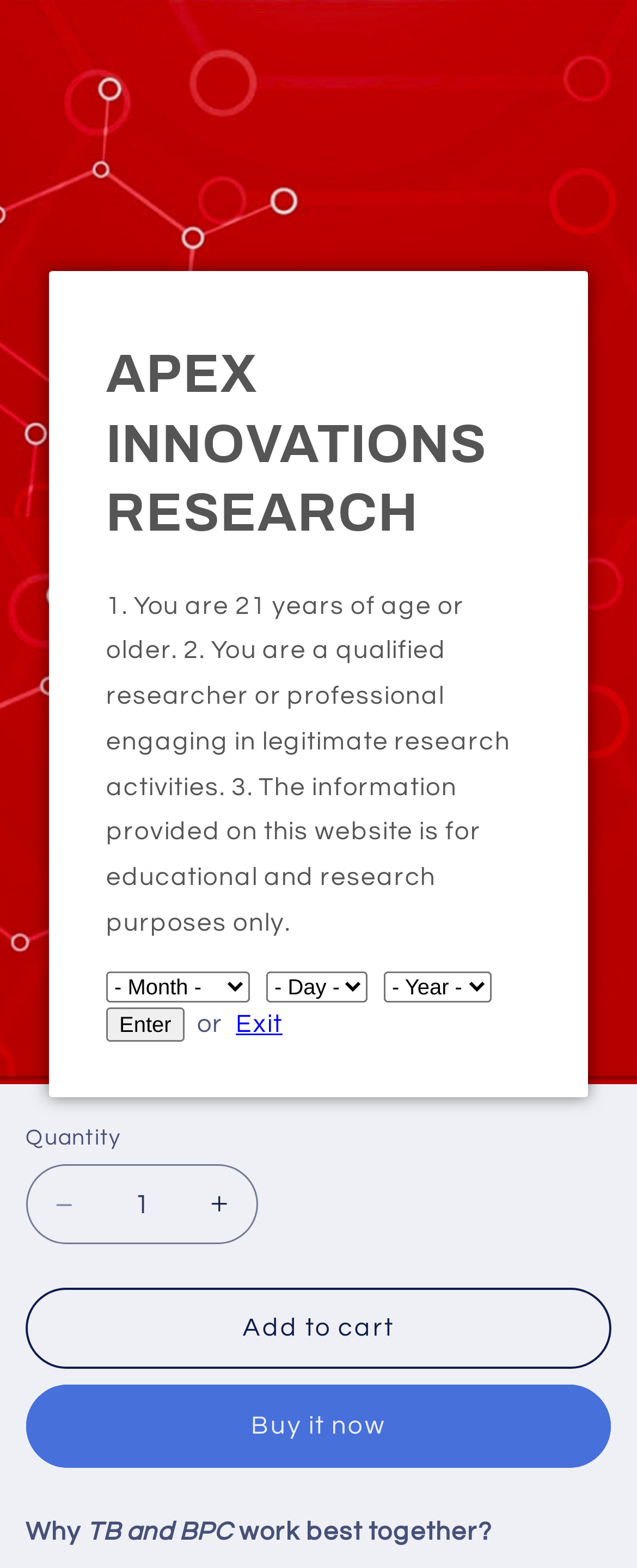Identify the bounding box coordinates for the UI element that matches this description: "aria-label="Search"".

[0.693, 0.104, 0.812, 0.152]